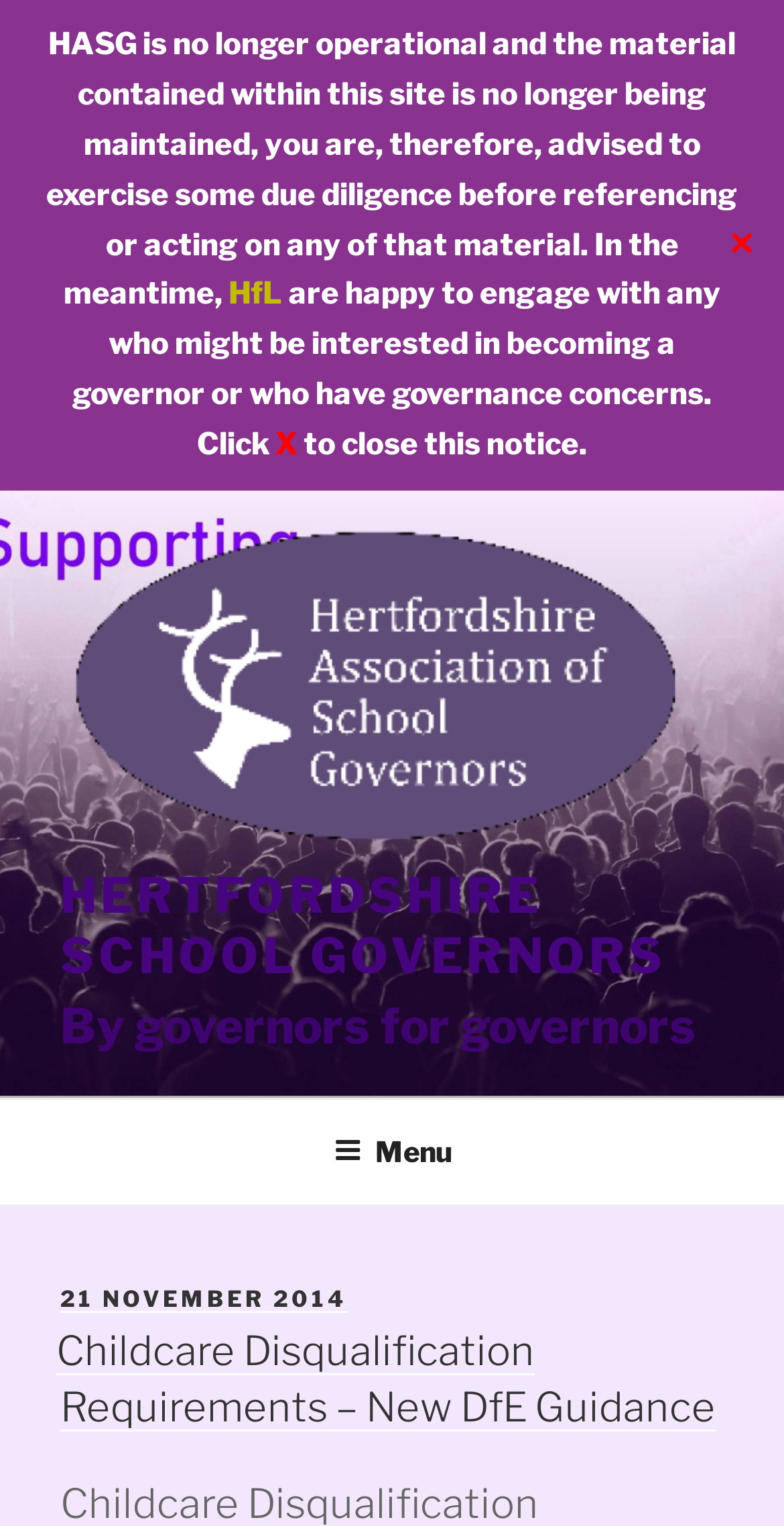What is the date of the latest article?
Please provide a single word or phrase answer based on the image.

21 NOVEMBER 2014